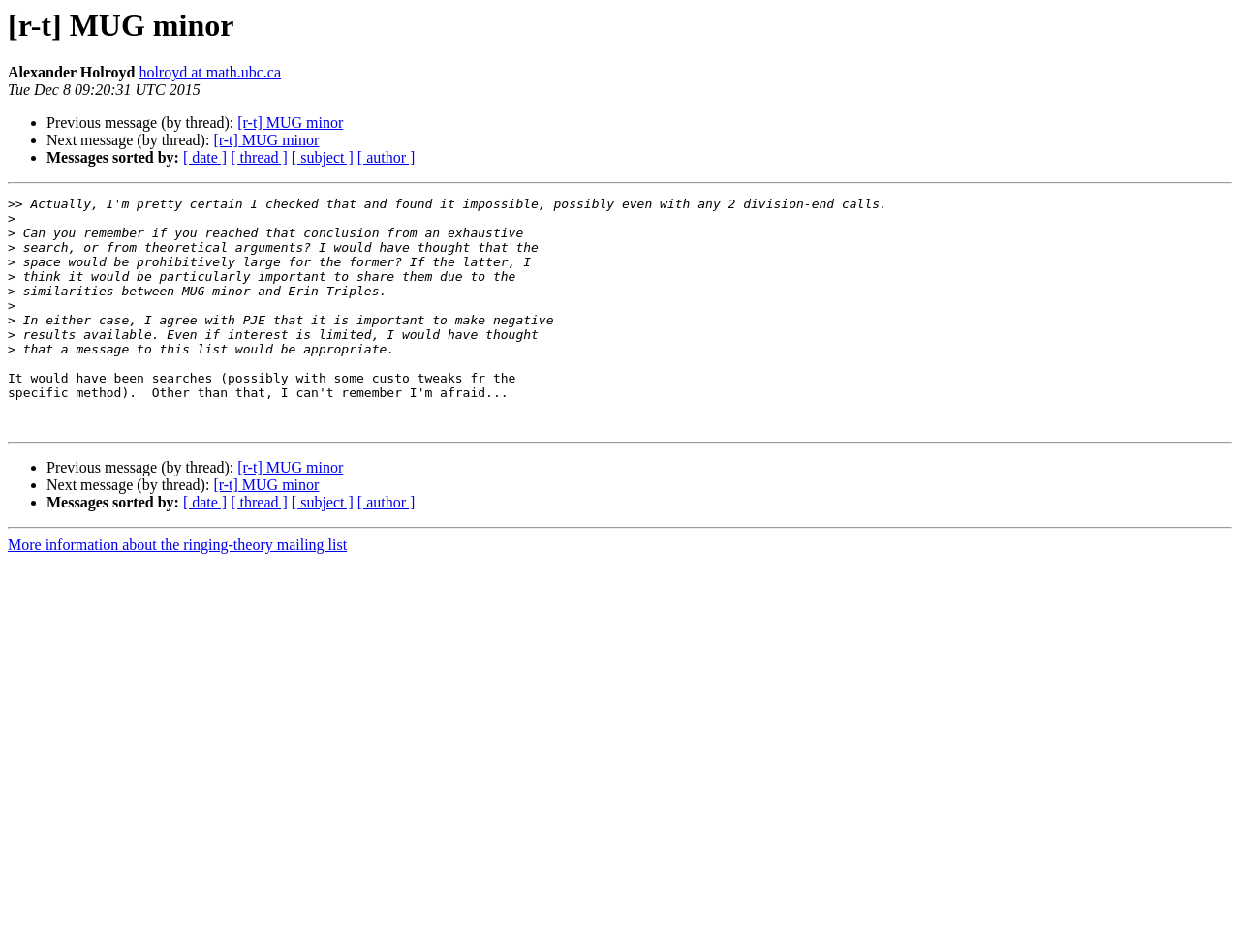Find the bounding box coordinates of the clickable element required to execute the following instruction: "Get more information about the ringing-theory mailing list". Provide the coordinates as four float numbers between 0 and 1, i.e., [left, top, right, bottom].

[0.006, 0.564, 0.28, 0.581]